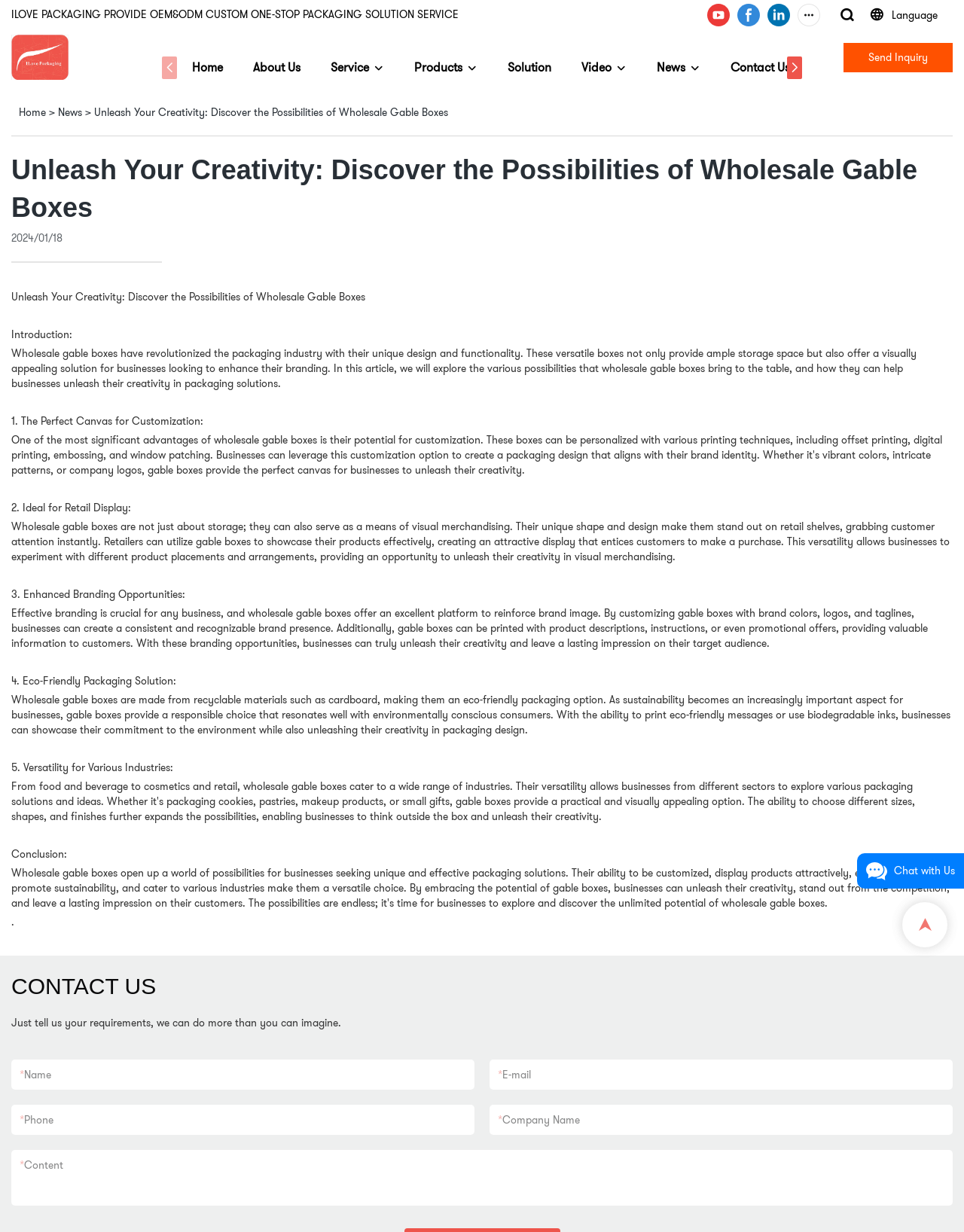Identify the bounding box coordinates of the region that should be clicked to execute the following instruction: "Enter your name in the input field".

[0.023, 0.86, 0.48, 0.884]